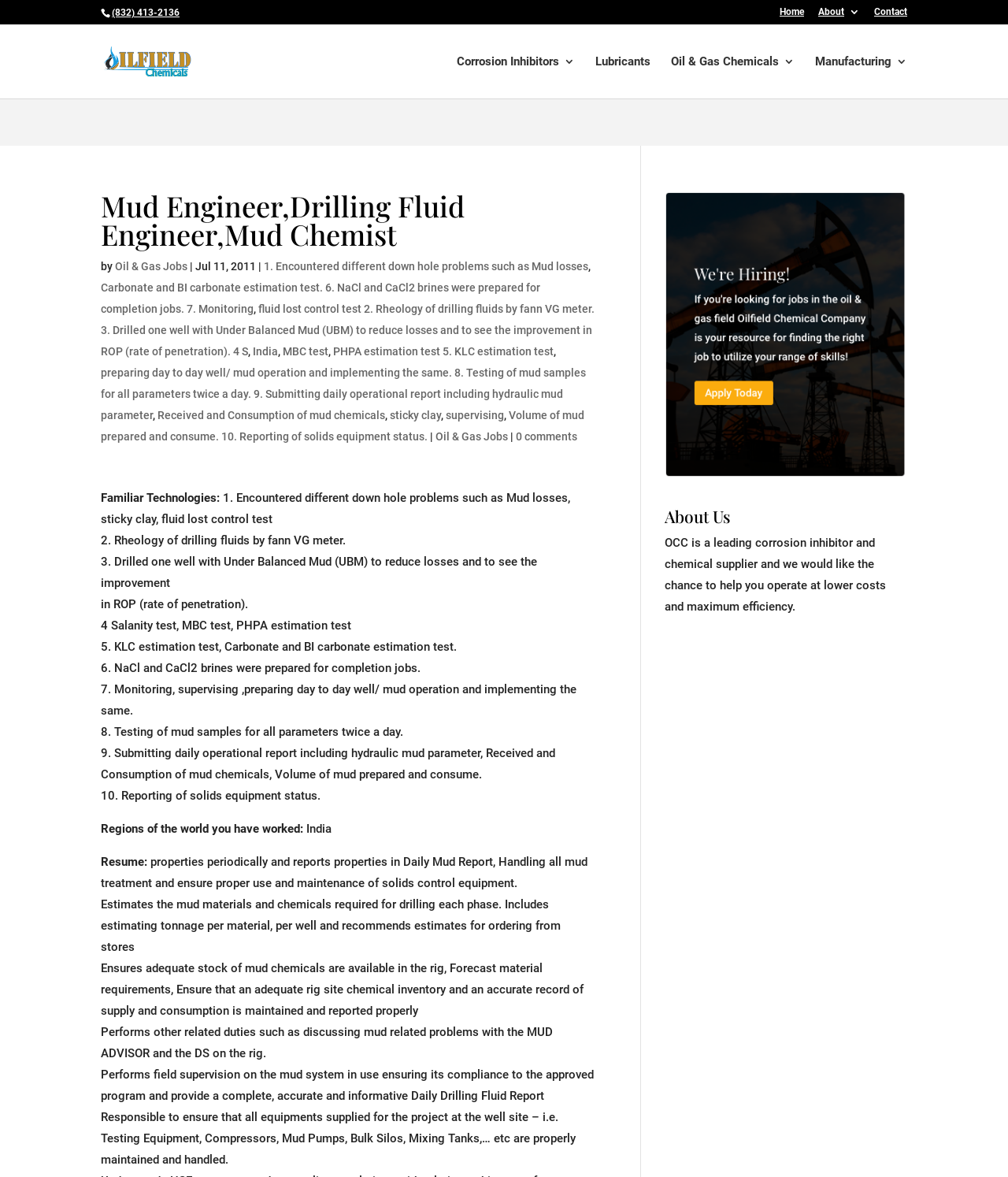Find the bounding box coordinates for the area you need to click to carry out the instruction: "Explore the 'About Us' section". The coordinates should be four float numbers between 0 and 1, indicated as [left, top, right, bottom].

[0.659, 0.432, 0.9, 0.452]